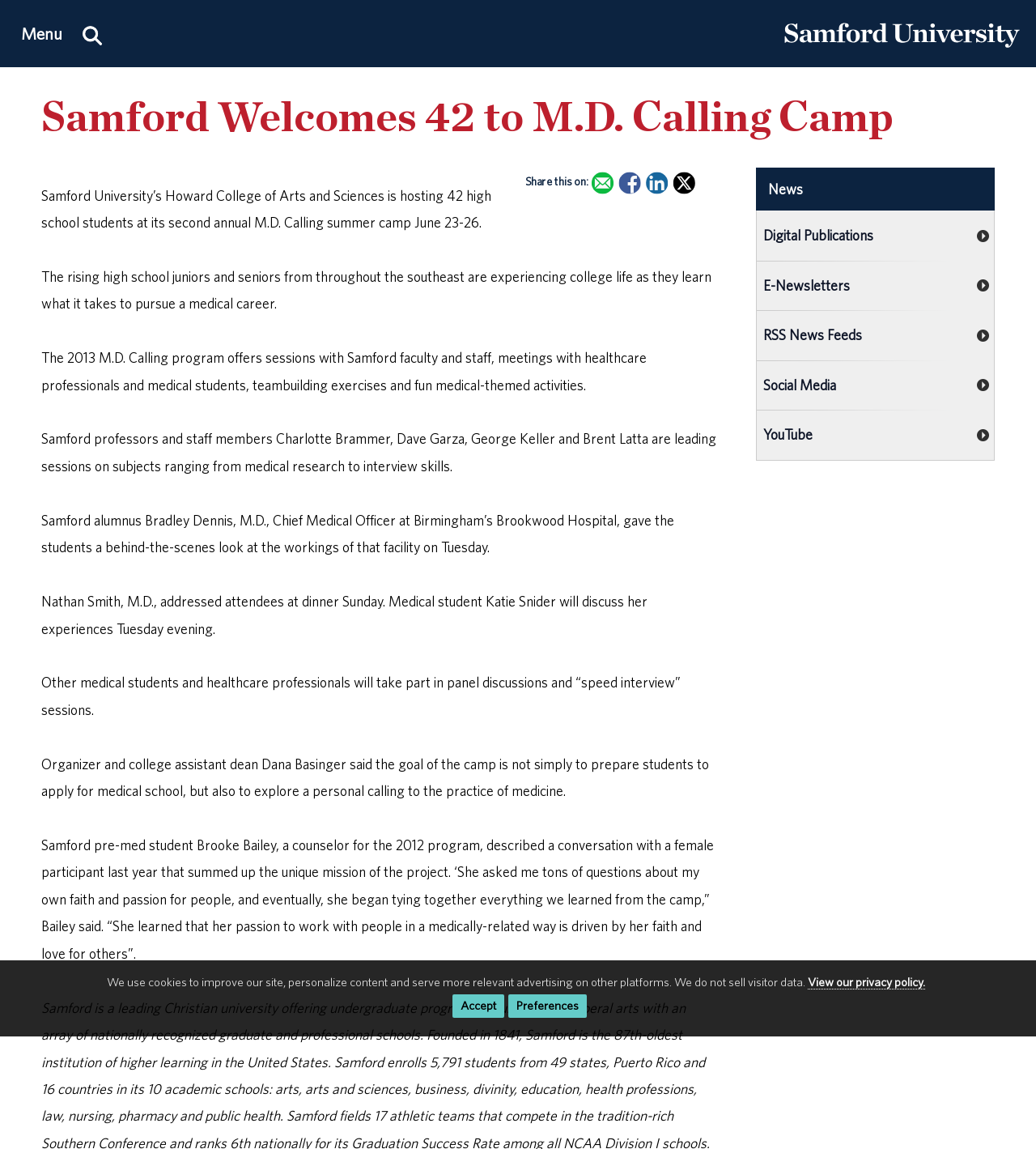Kindly provide the bounding box coordinates of the section you need to click on to fulfill the given instruction: "Call 403-407-2462".

None